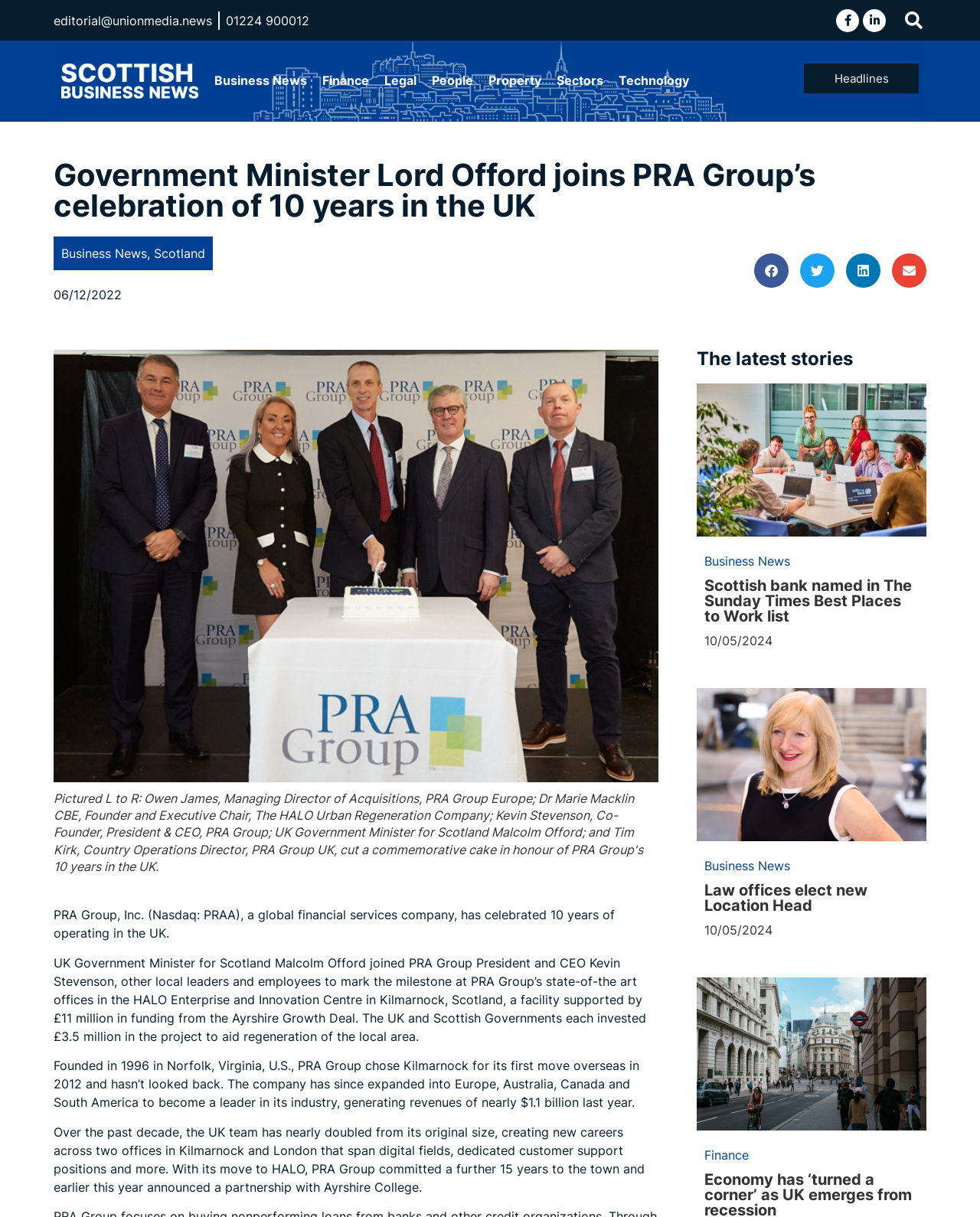Find the bounding box coordinates of the area to click in order to follow the instruction: "Share on facebook".

[0.77, 0.208, 0.805, 0.236]